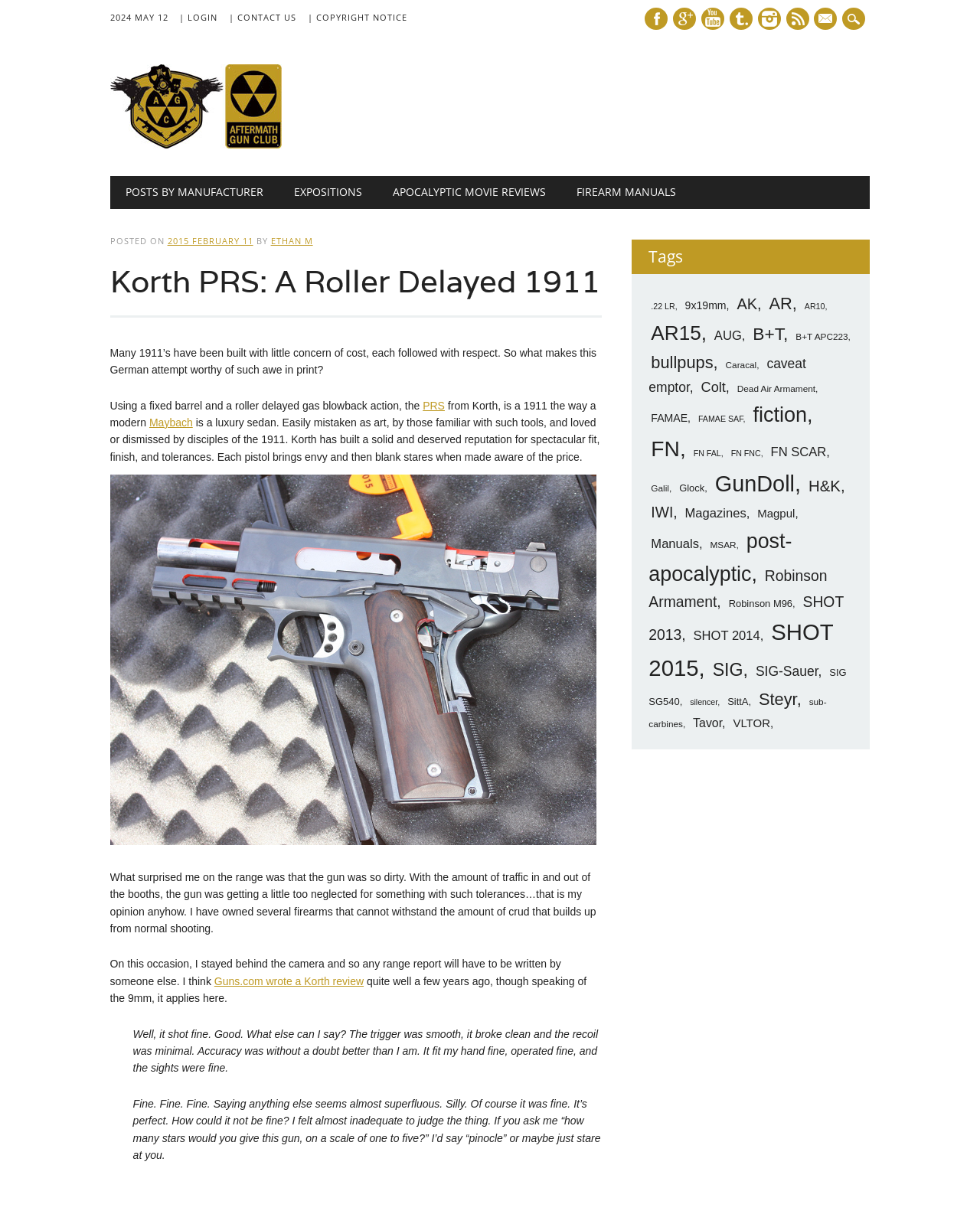Please identify the bounding box coordinates of the element's region that I should click in order to complete the following instruction: "Read the Korth PRS review". The bounding box coordinates consist of four float numbers between 0 and 1, i.e., [left, top, right, bottom].

[0.112, 0.216, 0.614, 0.259]